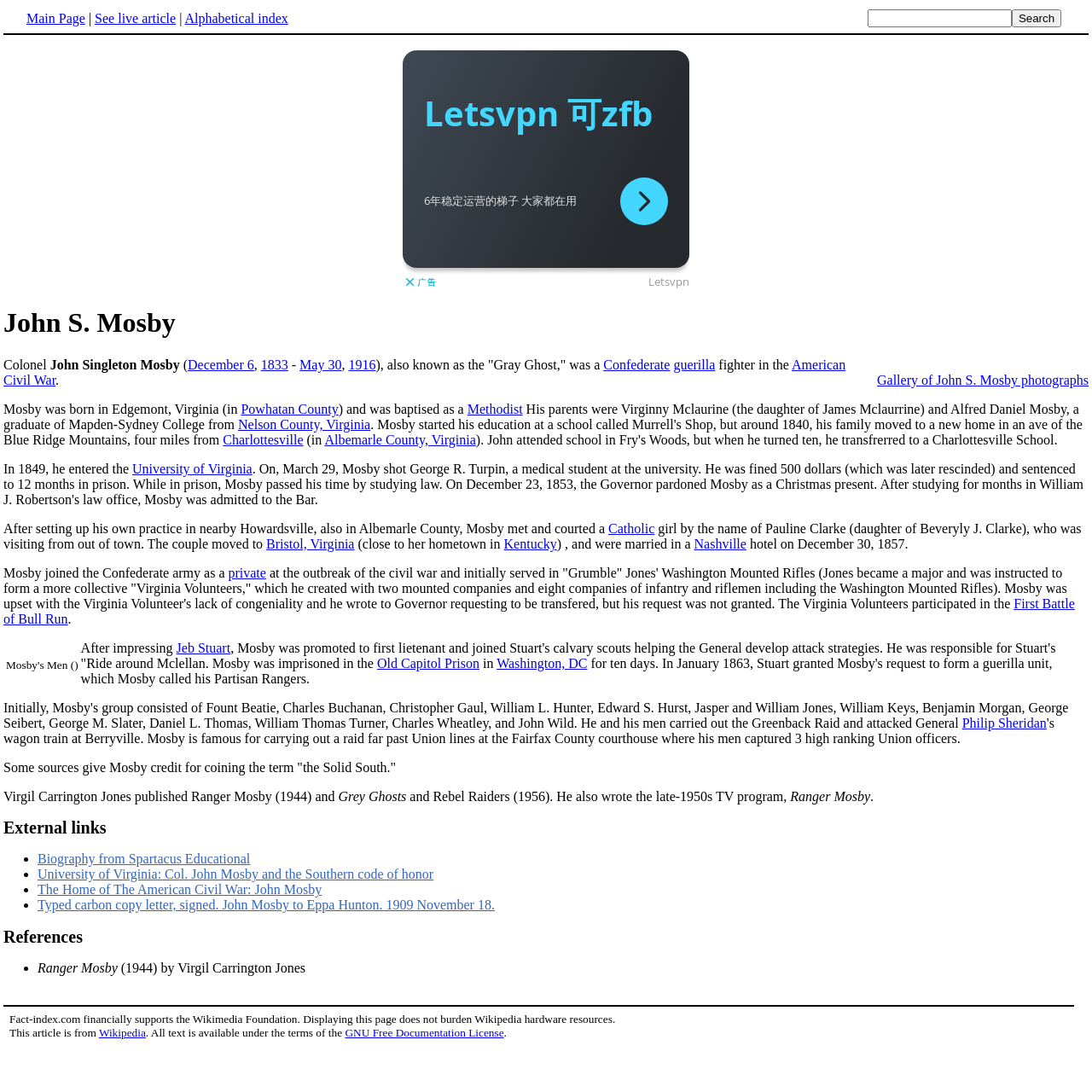Who wrote the book 'Ranger Mosby'? Refer to the image and provide a one-word or short phrase answer.

Virgil Carrington Jones